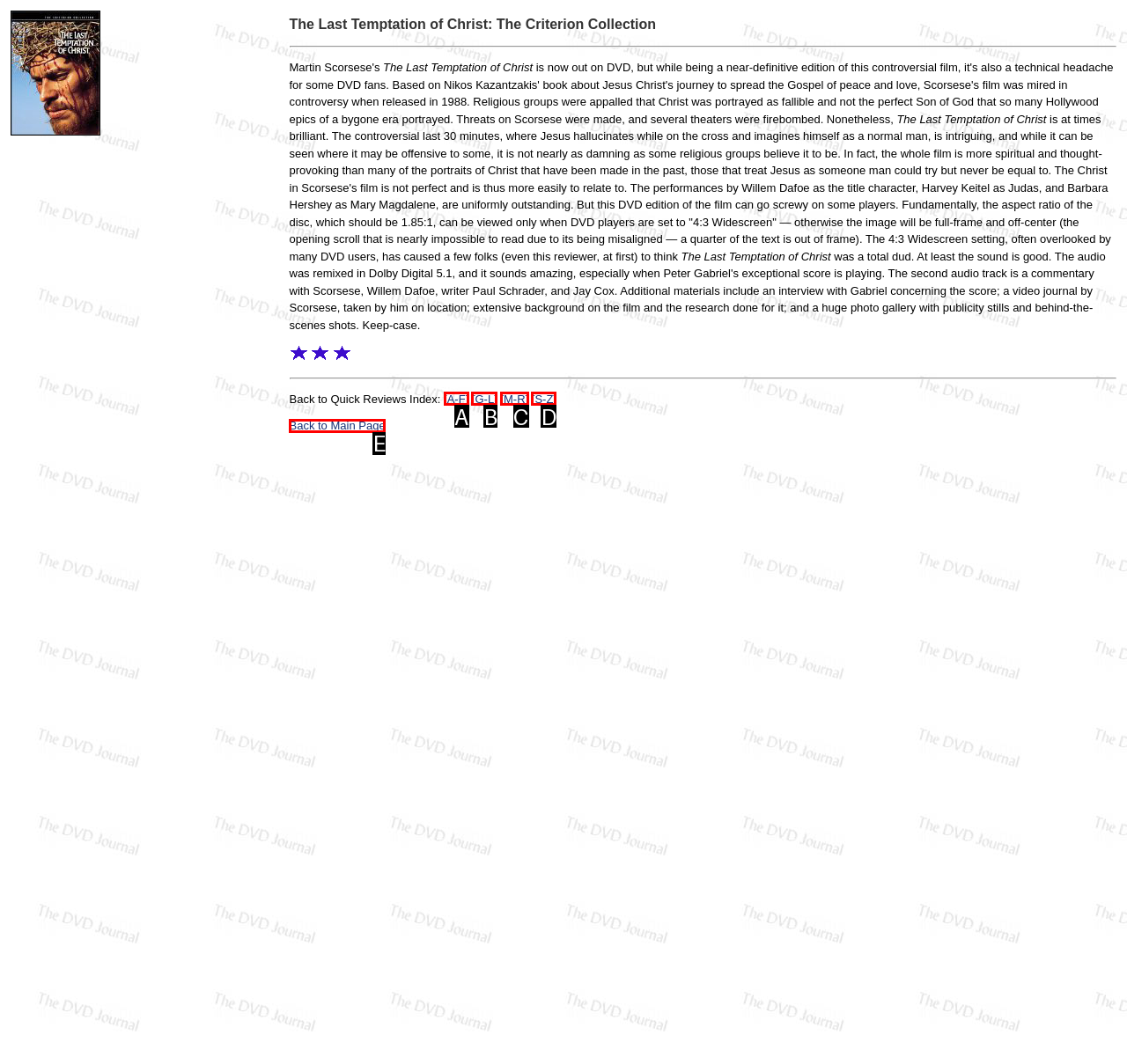Tell me which one HTML element best matches the description: [A-F]
Answer with the option's letter from the given choices directly.

A